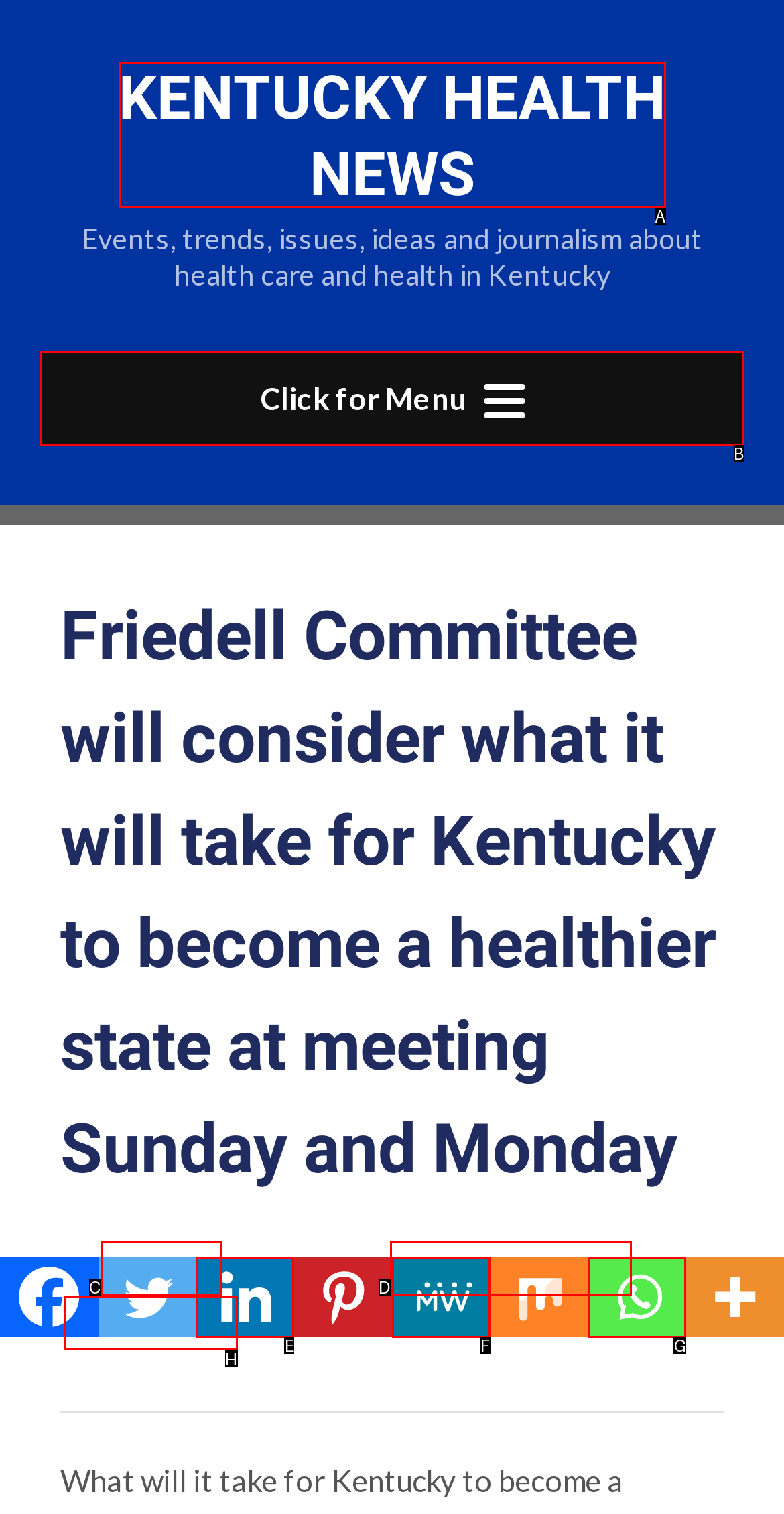Pick the right letter to click to achieve the task: Open the menu
Answer with the letter of the correct option directly.

B